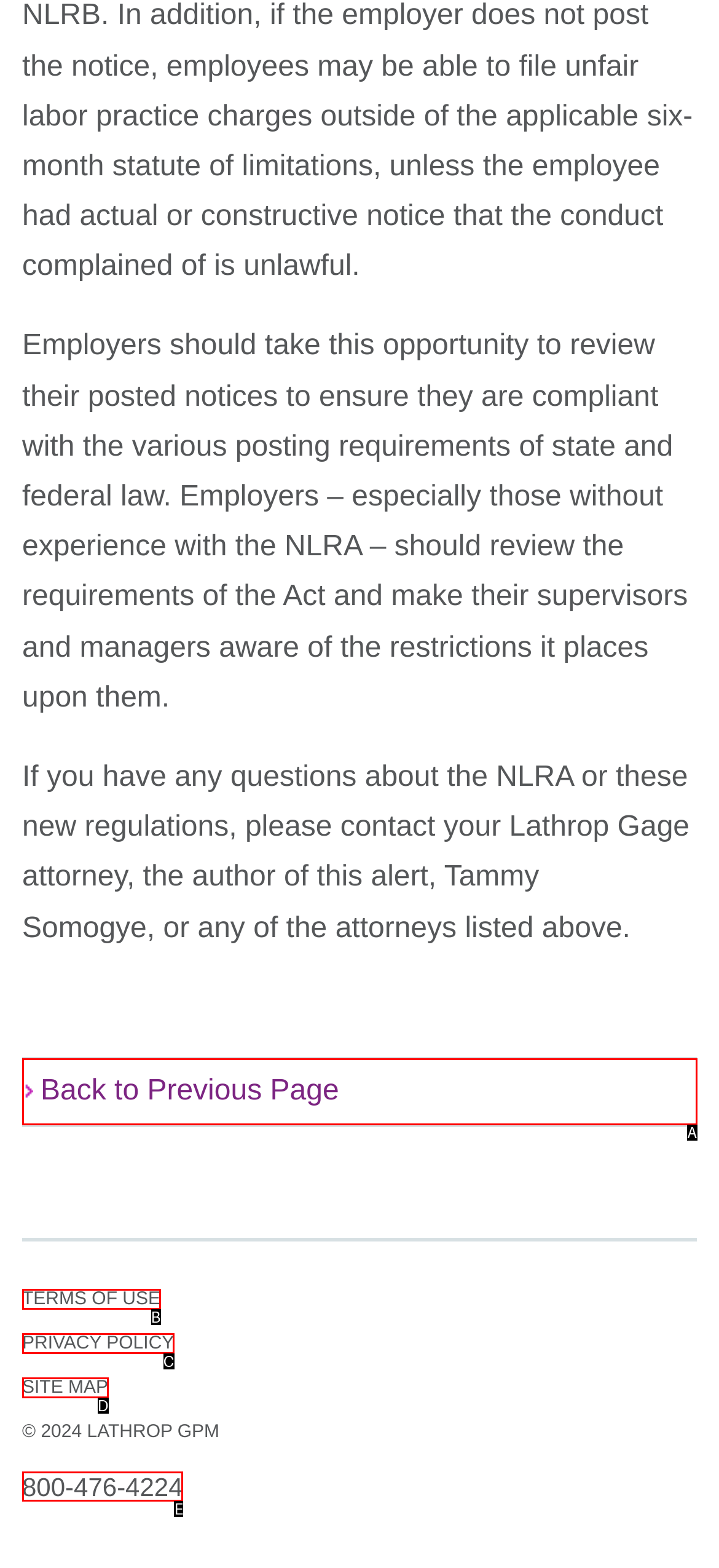Select the letter that corresponds to the description: Back to Previous Page. Provide your answer using the option's letter.

A